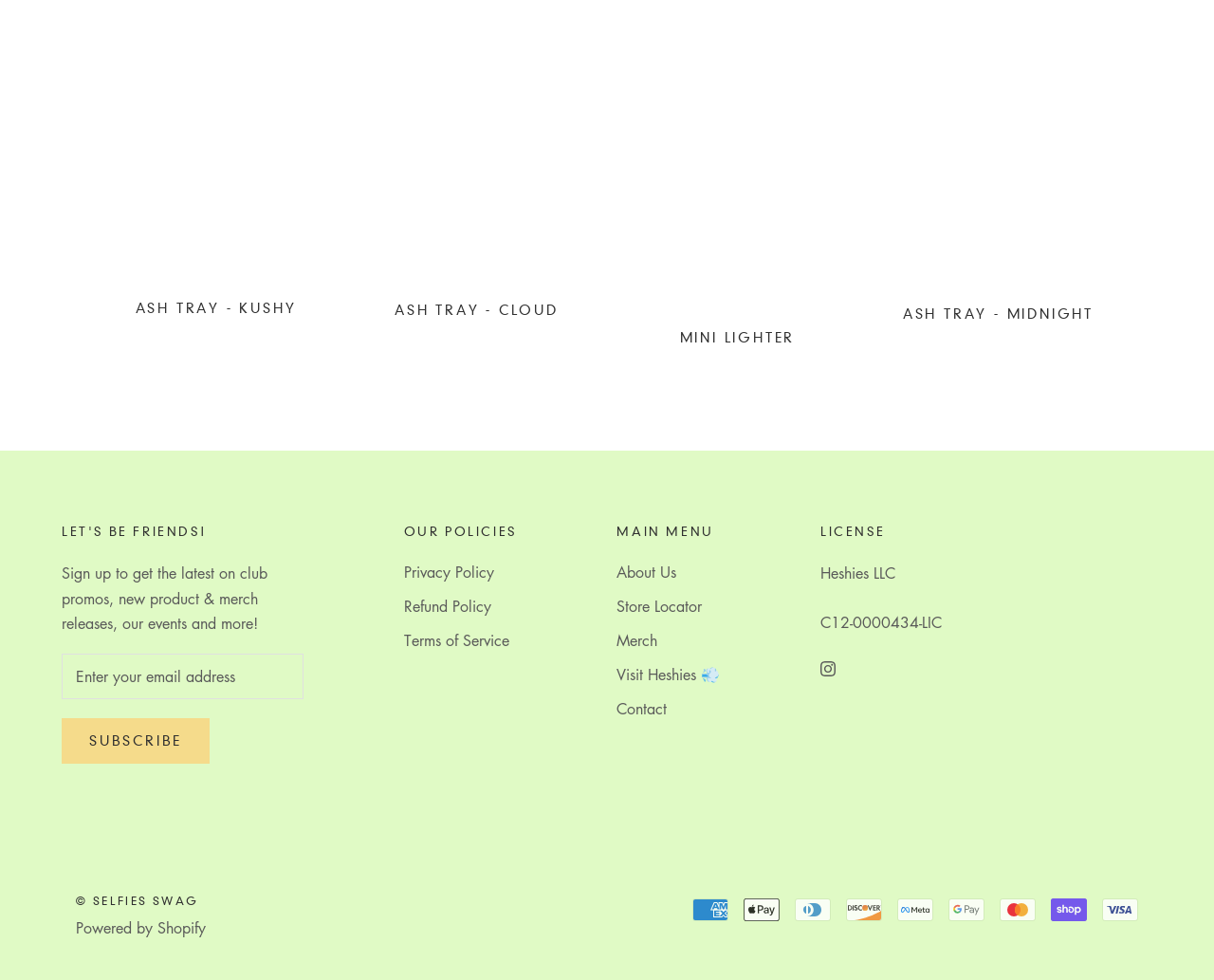Locate the bounding box coordinates of the element that needs to be clicked to carry out the instruction: "Click the 'Instagram' link". The coordinates should be given as four float numbers ranging from 0 to 1, i.e., [left, top, right, bottom].

[0.676, 0.668, 0.688, 0.693]